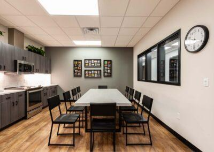Describe thoroughly the contents of the image.

The image showcases a modern break room designed for a collaborative and inviting atmosphere. At the center, a long rectangular table is surrounded by sleek black chairs, providing ample seating for group discussions or meals. To the left, a well-equipped kitchenette features contemporary cabinetry, a microwave, and an oven, complemented by subtle lighting that enhances the space's functionality. On the right, large windows framed in black allow natural light to filter in, while the wall opposite the kitchen is adorned with framed artwork, adding a touch of personality and creativity. A round wall clock is also visible, indicating a focus on time management within this professional setting. The combination of warm wood flooring and neutral wall colors contributes to a welcoming environment, perfect for team collaboration and relaxation.